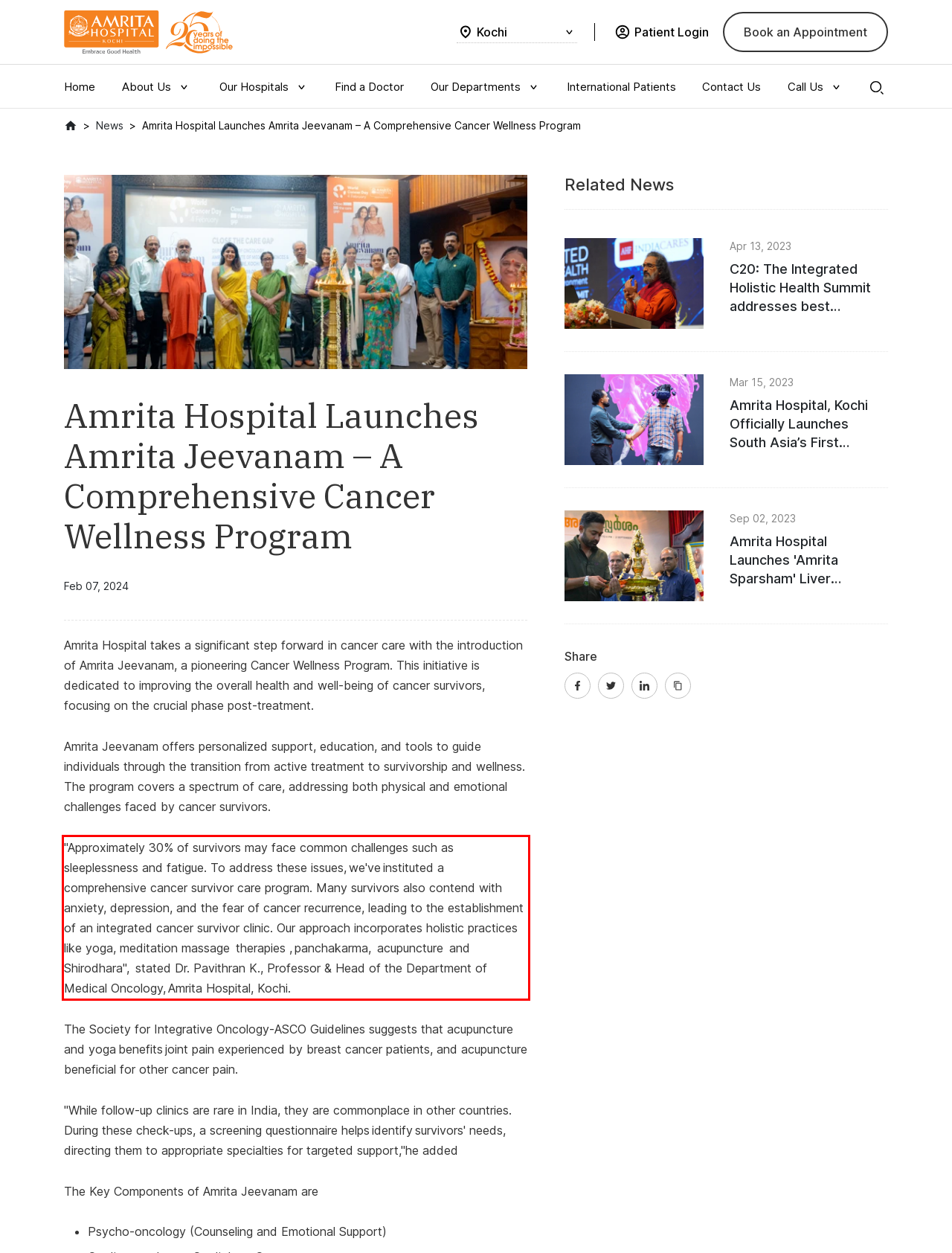Identify the text inside the red bounding box on the provided webpage screenshot by performing OCR.

"Approximately 30% of survivors may face common challenges such as sleeplessness and fatigue. To address these issues, we've instituted a comprehensive cancer survivor care program. Many survivors also contend with anxiety, depression, and the fear of cancer recurrence, leading to the establishment of an integrated cancer survivor clinic. Our approach incorporates holistic practices like yoga, meditation massage therapies , panchakarma, acupuncture and Shirodhara", stated Dr. Pavithran K., Professor & Head of the Department of Medical Oncology, Amrita Hospital, Kochi.